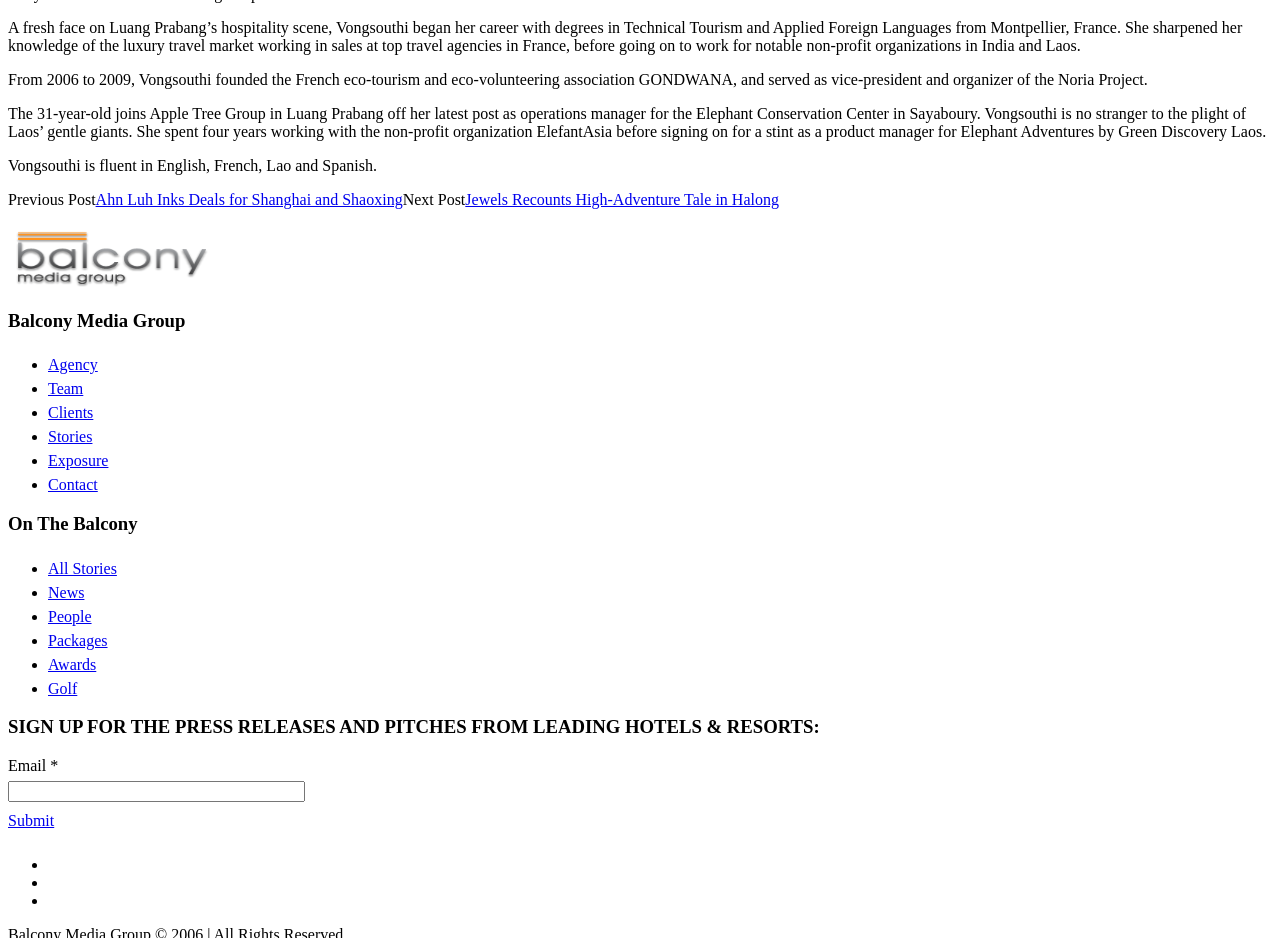Specify the bounding box coordinates of the element's region that should be clicked to achieve the following instruction: "Enter email address". The bounding box coordinates consist of four float numbers between 0 and 1, in the format [left, top, right, bottom].

[0.006, 0.833, 0.238, 0.855]